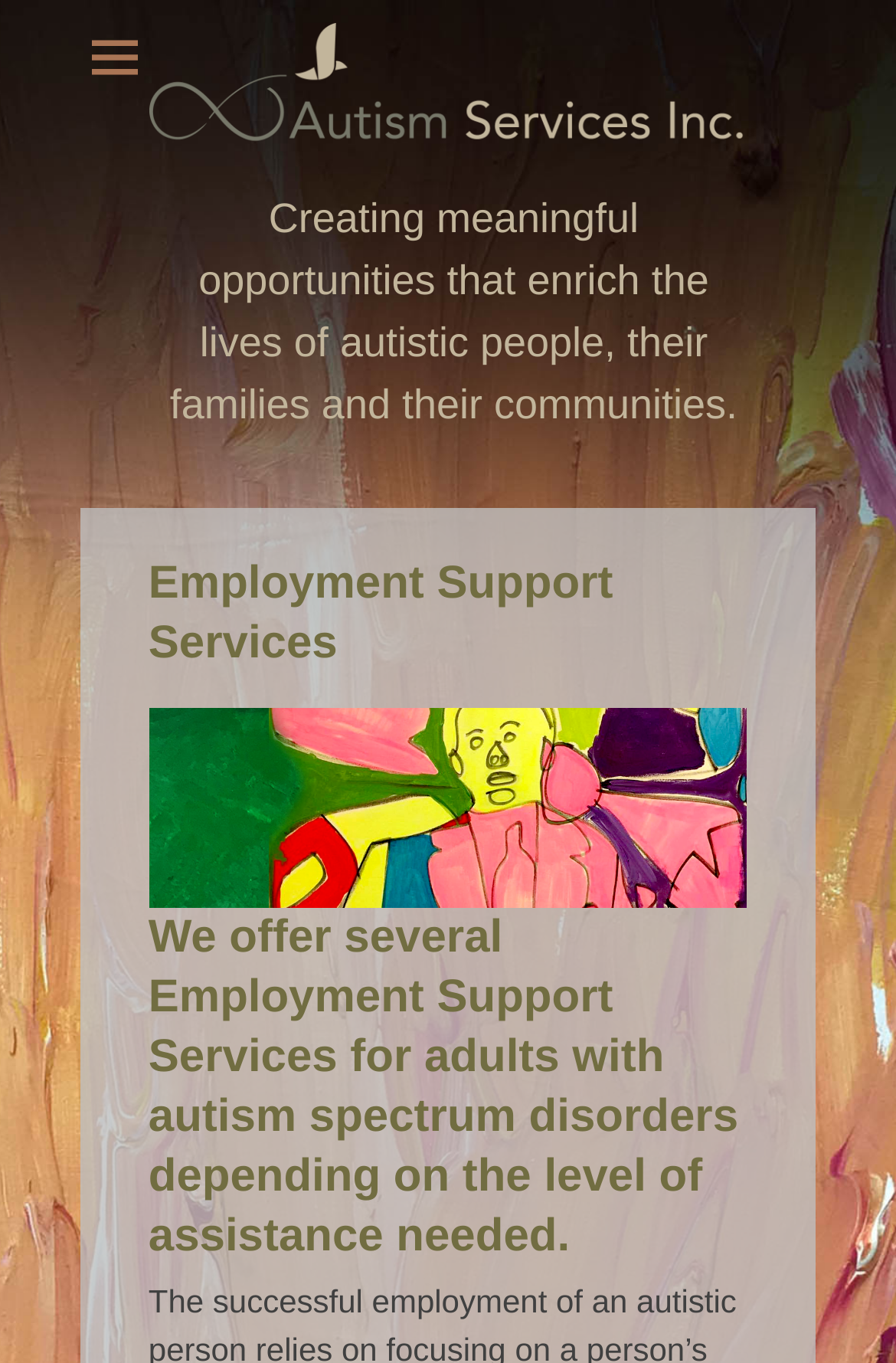Please reply with a single word or brief phrase to the question: 
What is the level of assistance provided?

Varies